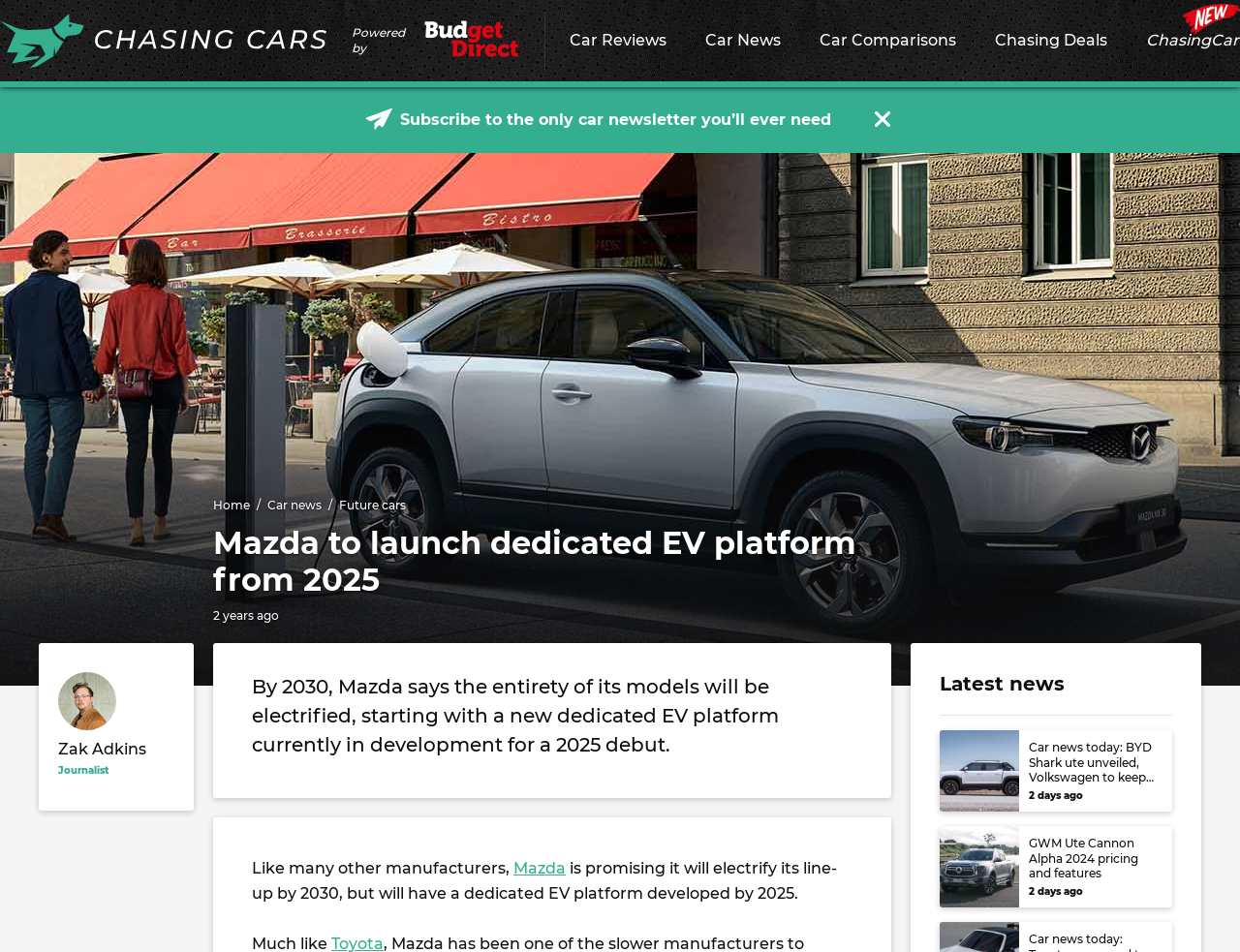Refer to the element description hair store near me and identify the corresponding bounding box in the screenshot. Format the coordinates as (top-left x, top-left y, bottom-right x, bottom-right y) with values in the range of 0 to 1.

None